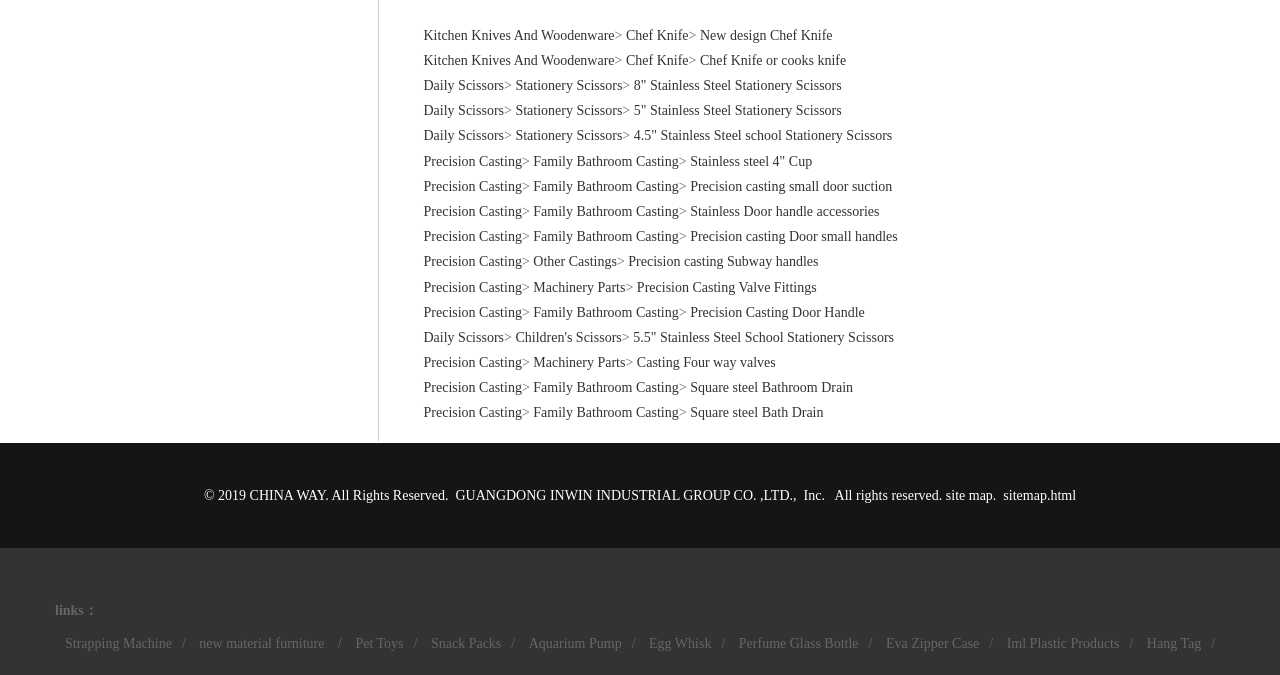Locate the bounding box coordinates of the clickable region to complete the following instruction: "Check 'site map'."

[0.739, 0.722, 0.776, 0.745]